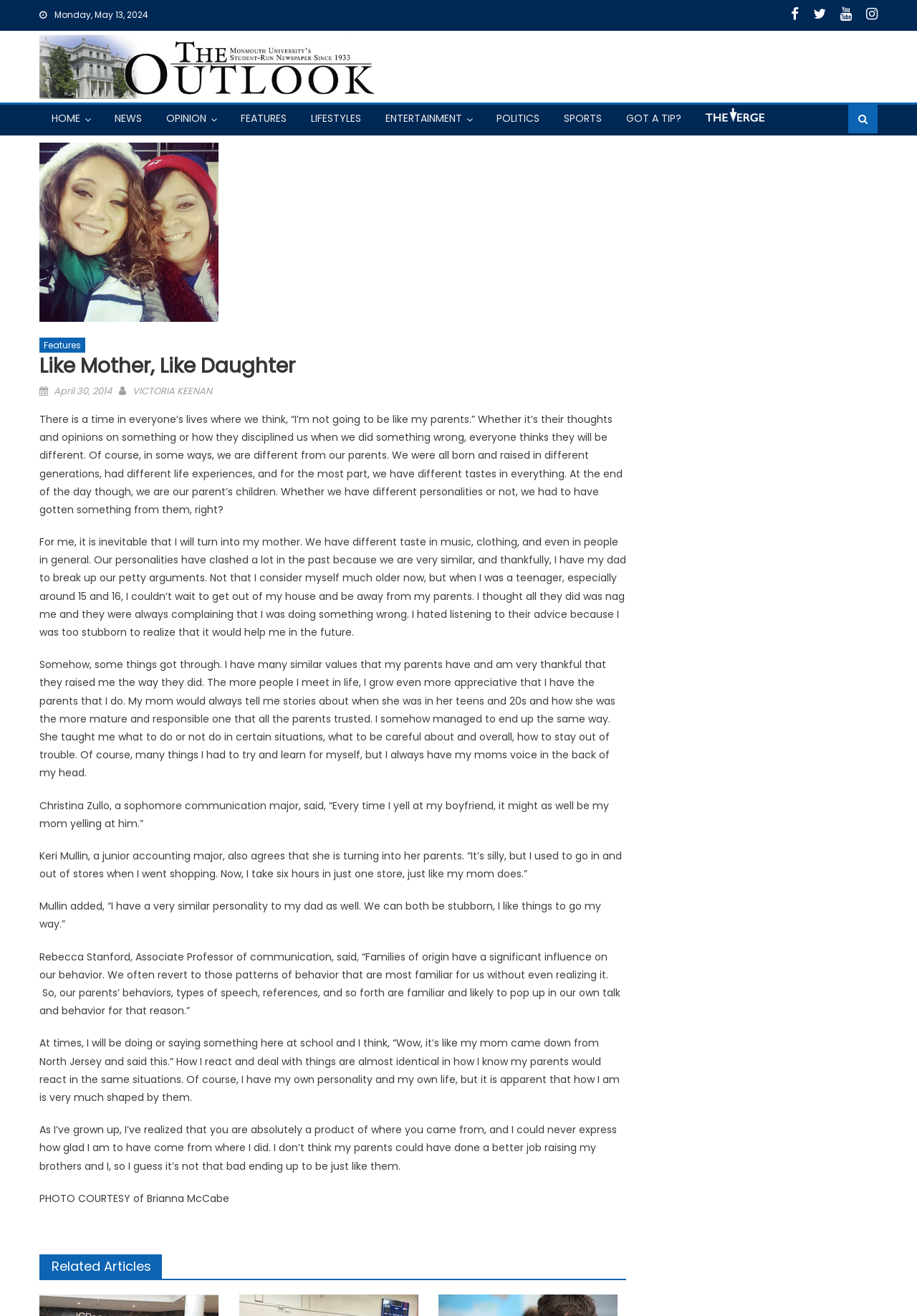How many quotes are in the article?
Make sure to answer the question with a detailed and comprehensive explanation.

I counted the number of quotes in the article section, which are the quotes from Christina Zullo, Keri Mullin, Rebecca Stanford, and the author's own reflection, so there are 4 quotes in total.